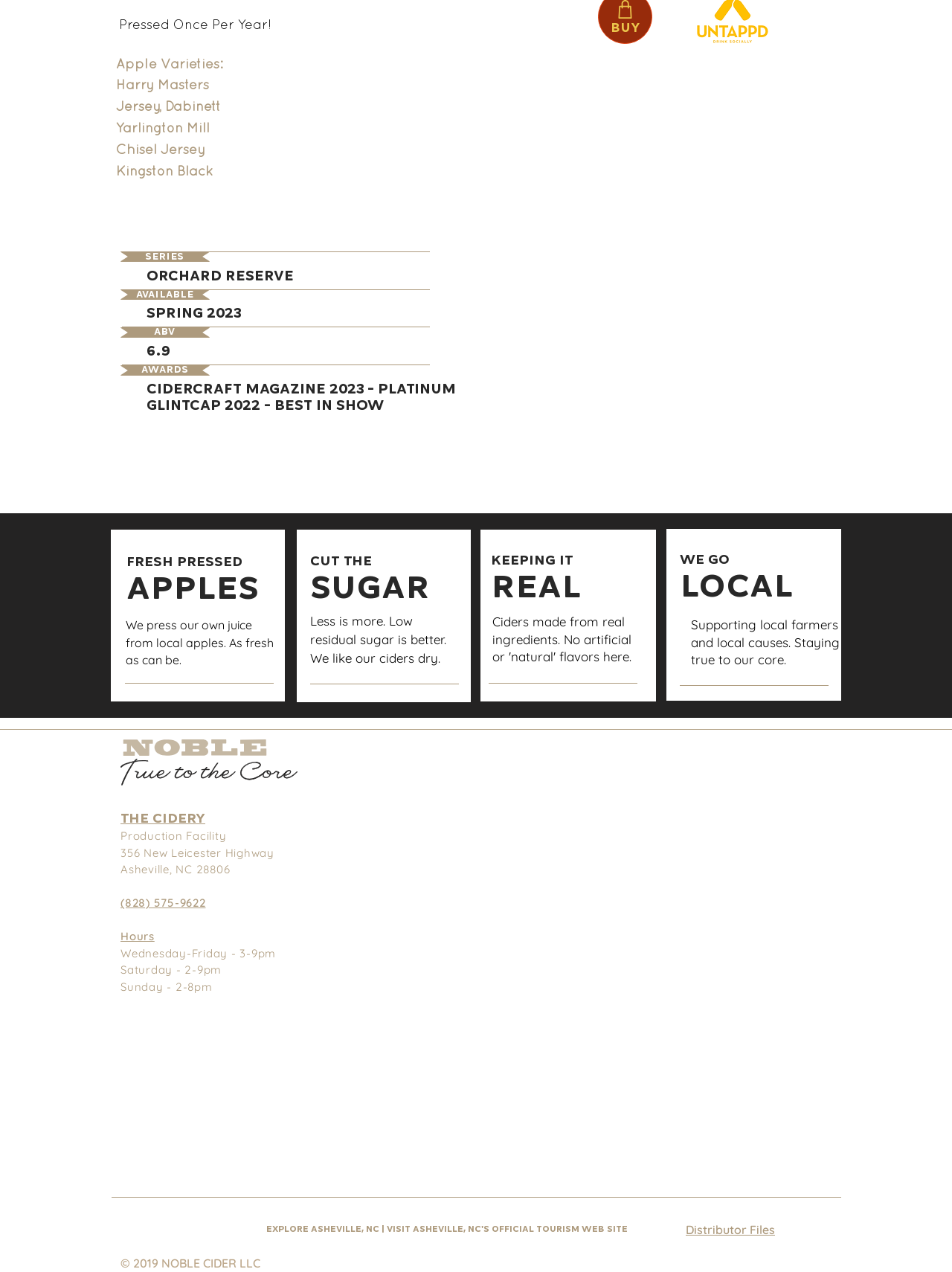Using the element description provided, determine the bounding box coordinates in the format (top-left x, top-left y, bottom-right x, bottom-right y). Ensure that all values are floating point numbers between 0 and 1. Element description: Distributor Files

[0.72, 0.962, 0.814, 0.972]